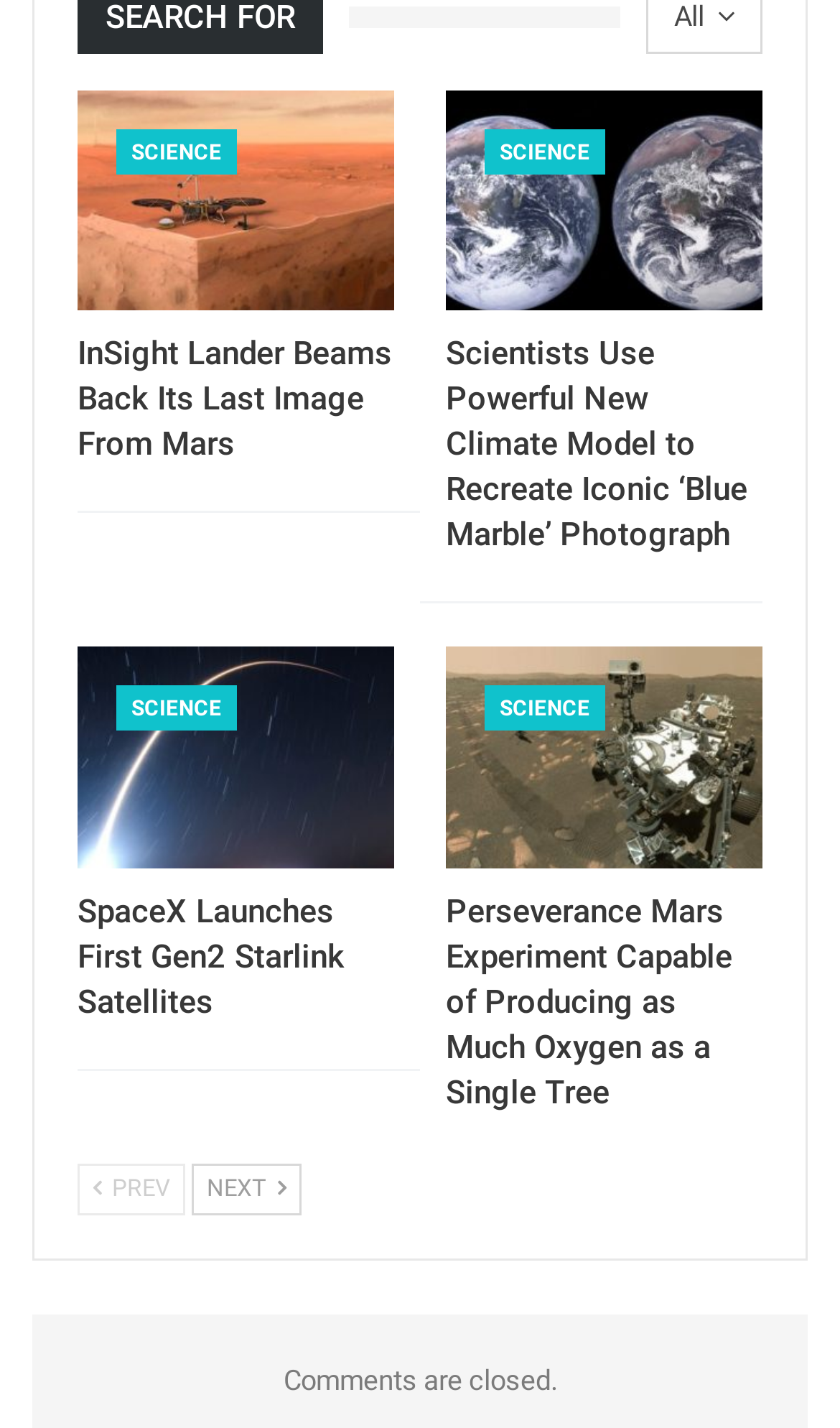Show the bounding box coordinates for the HTML element as described: "Read More".

None